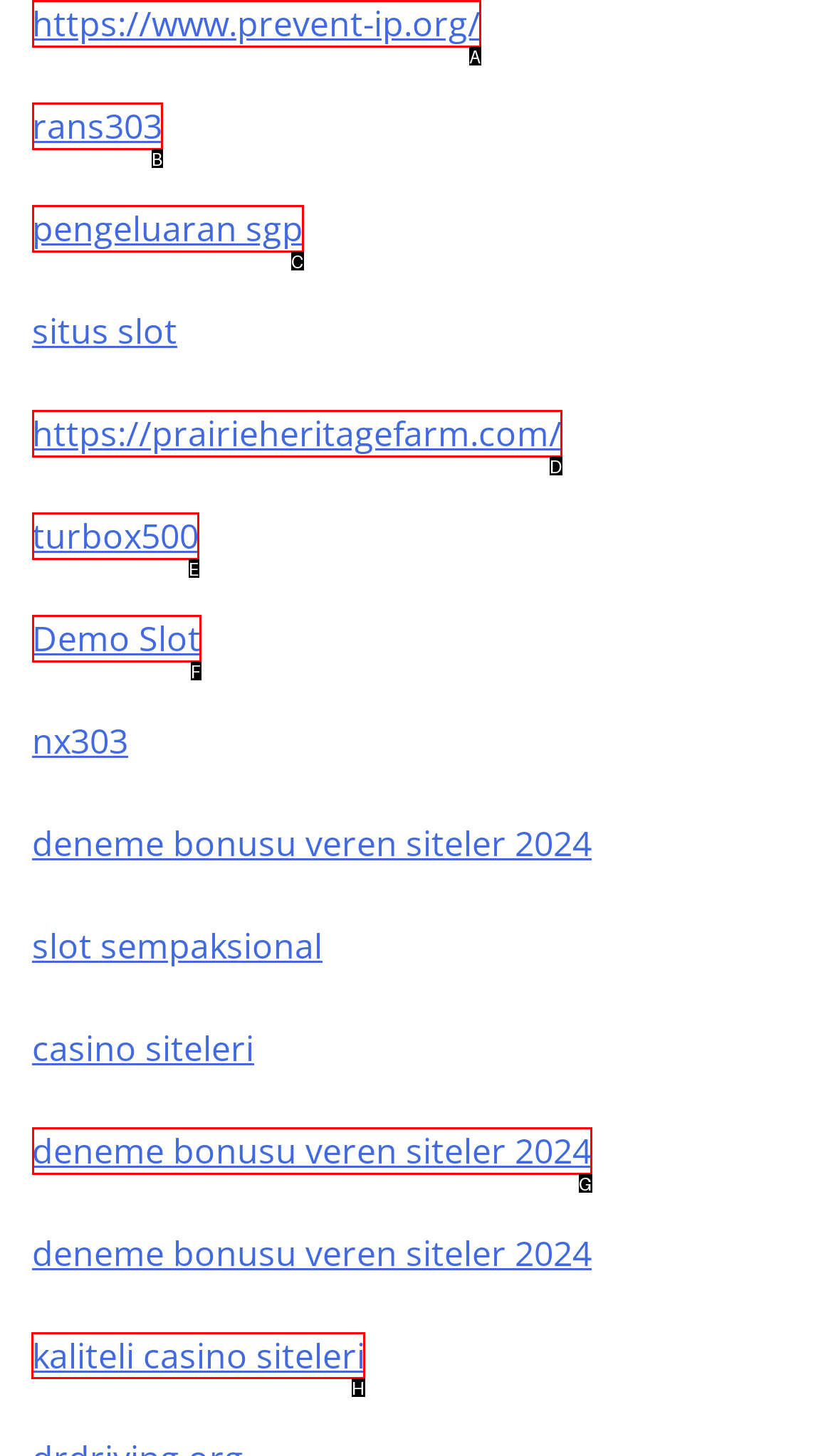Which UI element's letter should be clicked to achieve the task: view the Kaliteli Casino Siteleri page
Provide the letter of the correct choice directly.

H